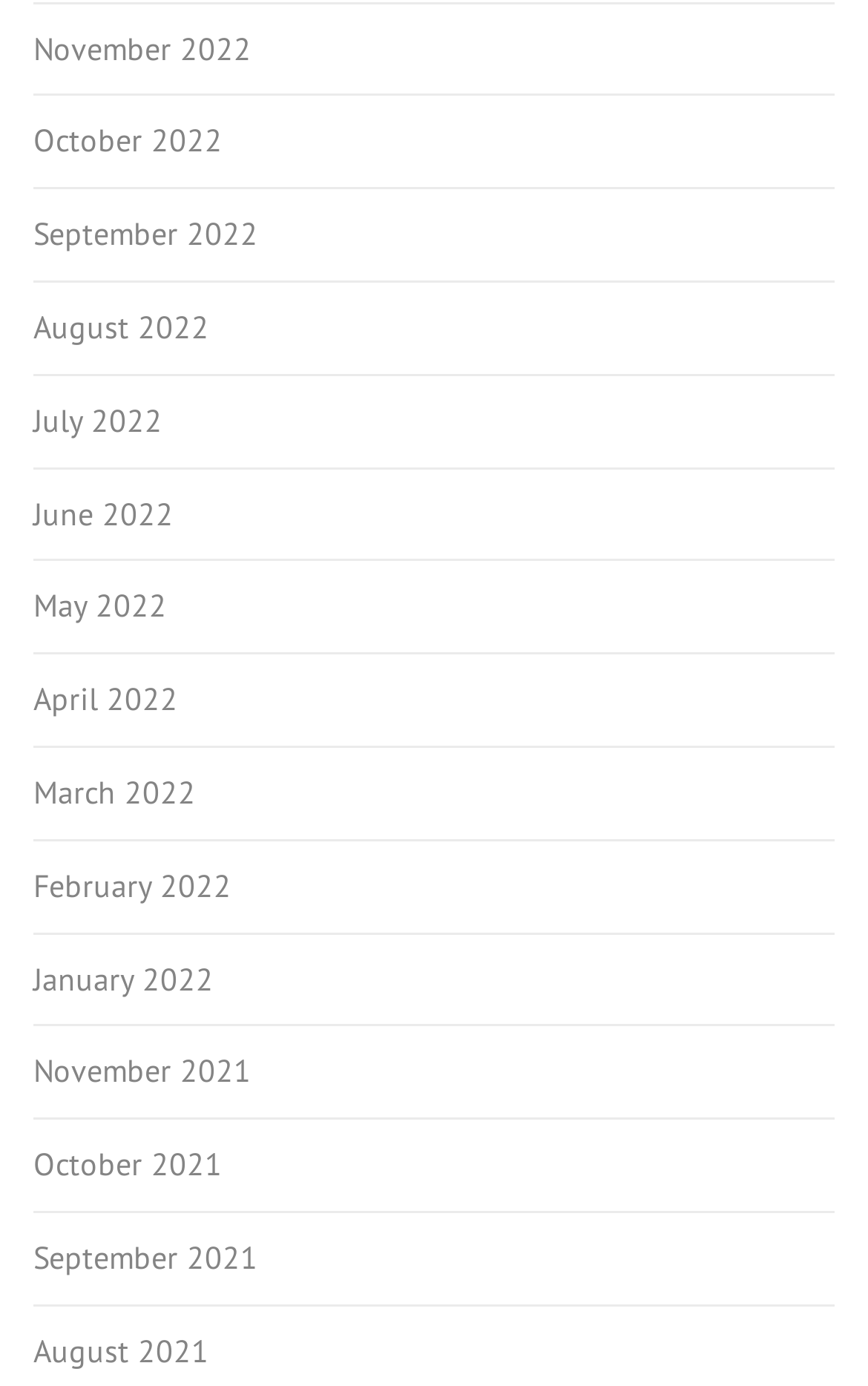Find the bounding box coordinates of the element I should click to carry out the following instruction: "Check the 'CURRENT ISSUE'".

None